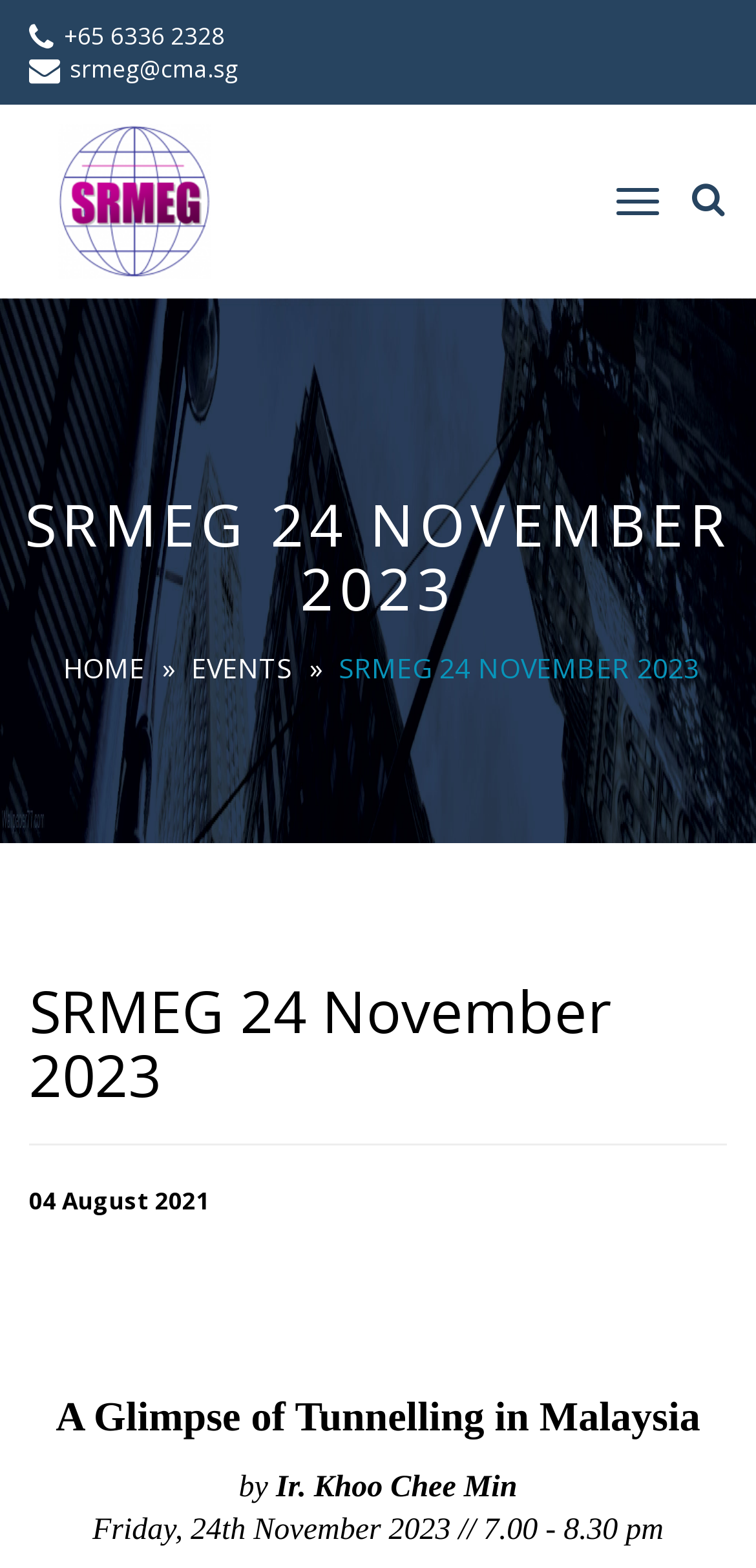For the given element description Toggle navigation, determine the bounding box coordinates of the UI element. The coordinates should follow the format (top-left x, top-left y, bottom-right x, bottom-right y) and be within the range of 0 to 1.

[0.913, 0.108, 0.962, 0.153]